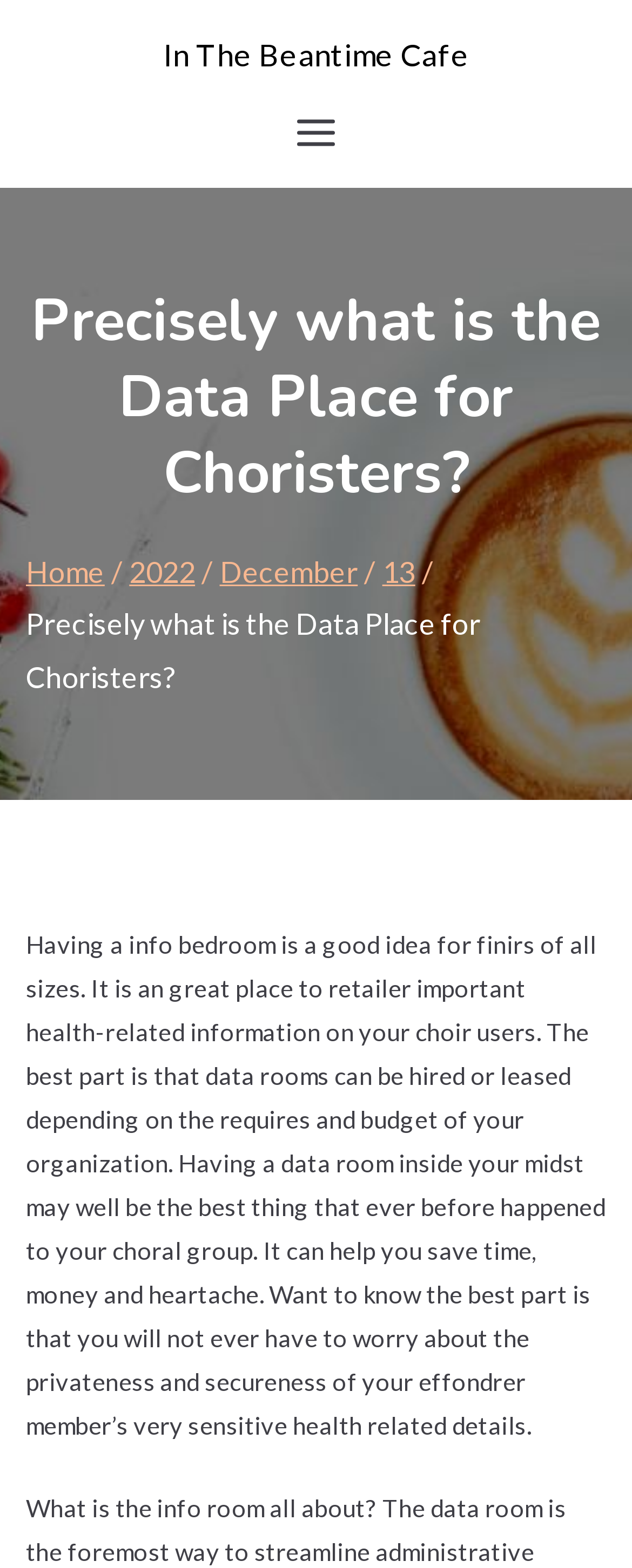Please study the image and answer the question comprehensively:
What is a data room for choristers?

According to the webpage, a data room is a great place to store important health-related information on choir users. This is evident from the text 'Having a info bedroom is a good idea for finirs of all sizes. It is an great place to retailer important health-related information on your choir users.'